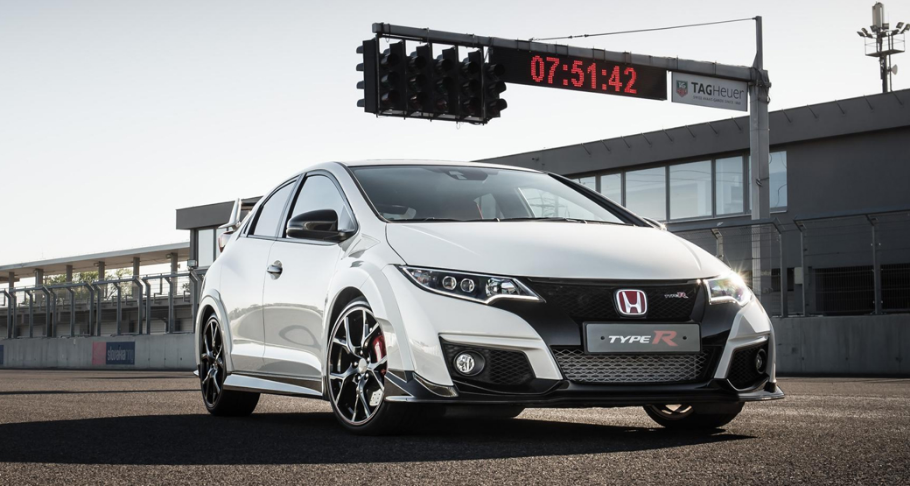Provide a comprehensive description of the image.

The image showcases the Honda Civic Type R, an impressive hot hatch that boasts a striking white exterior, aggressive styling, and aerodynamic enhancements. Positioned on a racetrack, the car's front view highlights its fierce design elements, including a prominent front grille, sleek headlights, and sporty lower vents. The vehicle is equipped with black alloy wheels, adding to its dynamic look. In the background, a digital countdown display can be seen, suggesting a racing scenario. This particular model is powered by a high-revving 2.0-liter VTEC Turbo engine, delivering 305 horsepower and a 0-62 mph acceleration time of just 5.7 seconds, which reflects its performance-oriented nature. The Civic Type R is recognized for its engineering excellence and visual appeal, featuring enhancements like side vents for cooling and a rear diffuser for downforce, showcasing Honda's commitment to both style and performance.